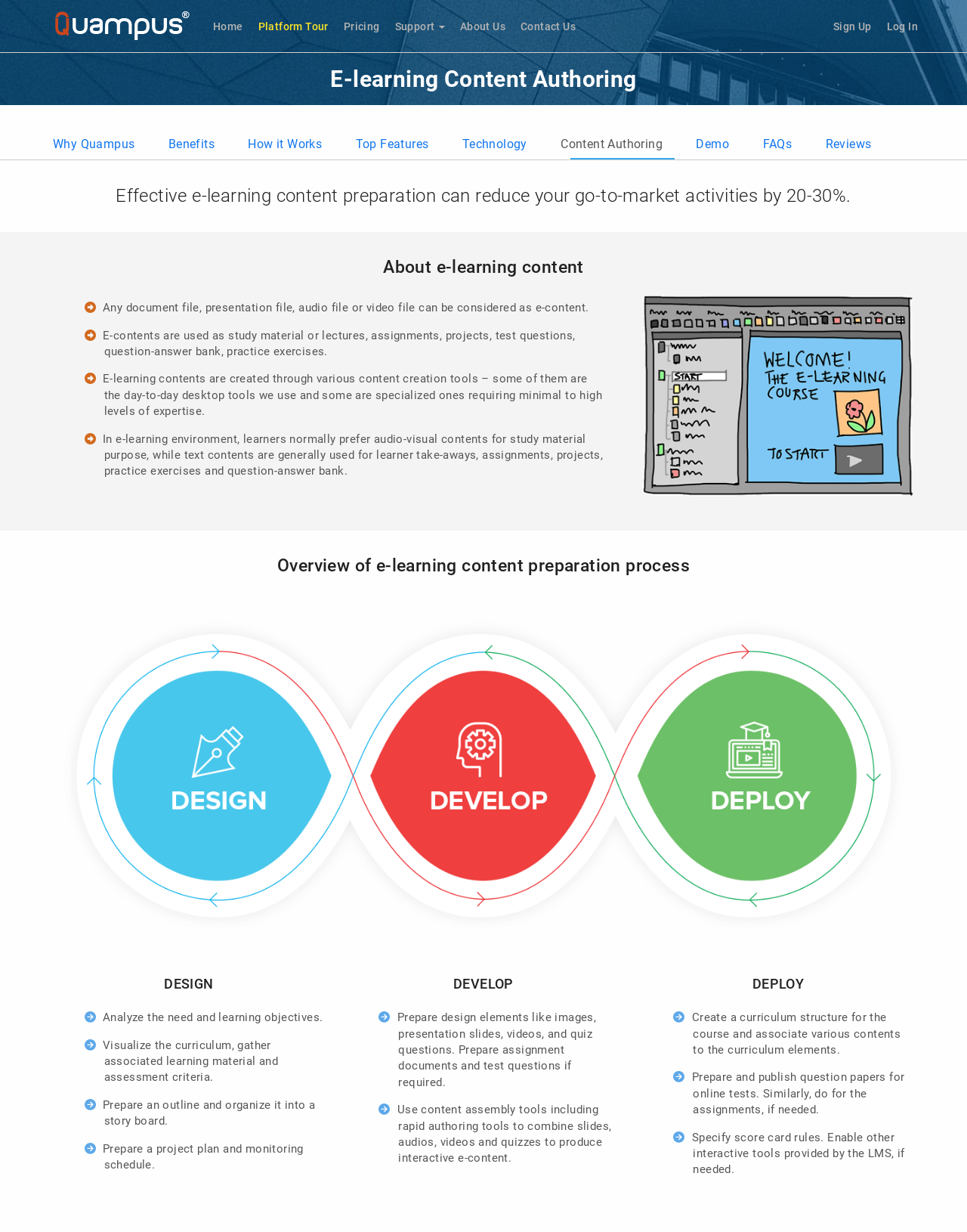Show the bounding box coordinates for the HTML element as described: "How it Works".

[0.257, 0.104, 0.333, 0.13]